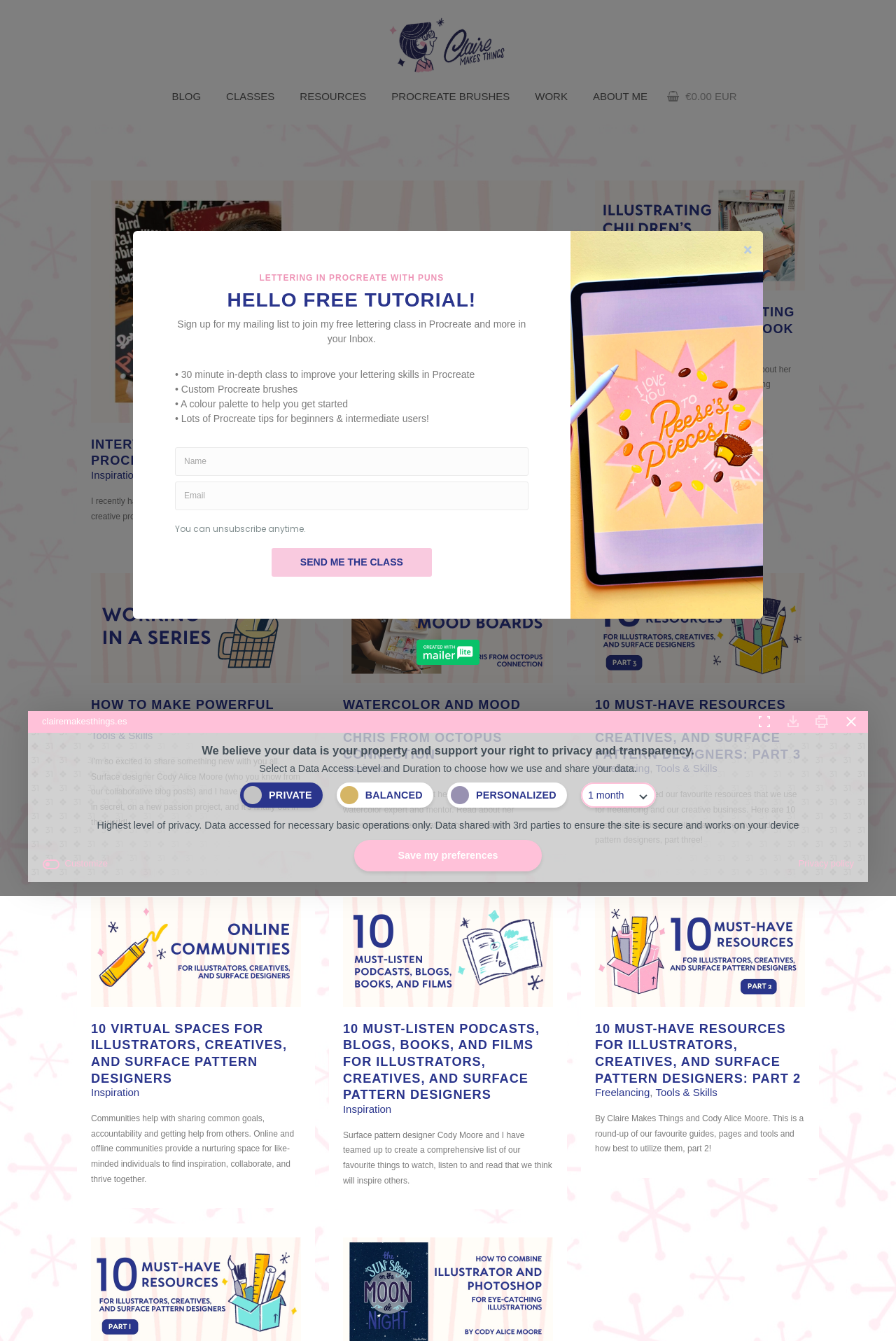Look at the image and answer the question in detail:
What is the purpose of the alert dialog?

The alert dialog has a message that says 'We believe your data is your property and support your right to privacy and transparency. Select a Data Access Level and Duration to choose how we use and share your data.', which indicates that its purpose is to allow users to choose how their data is used and shared.